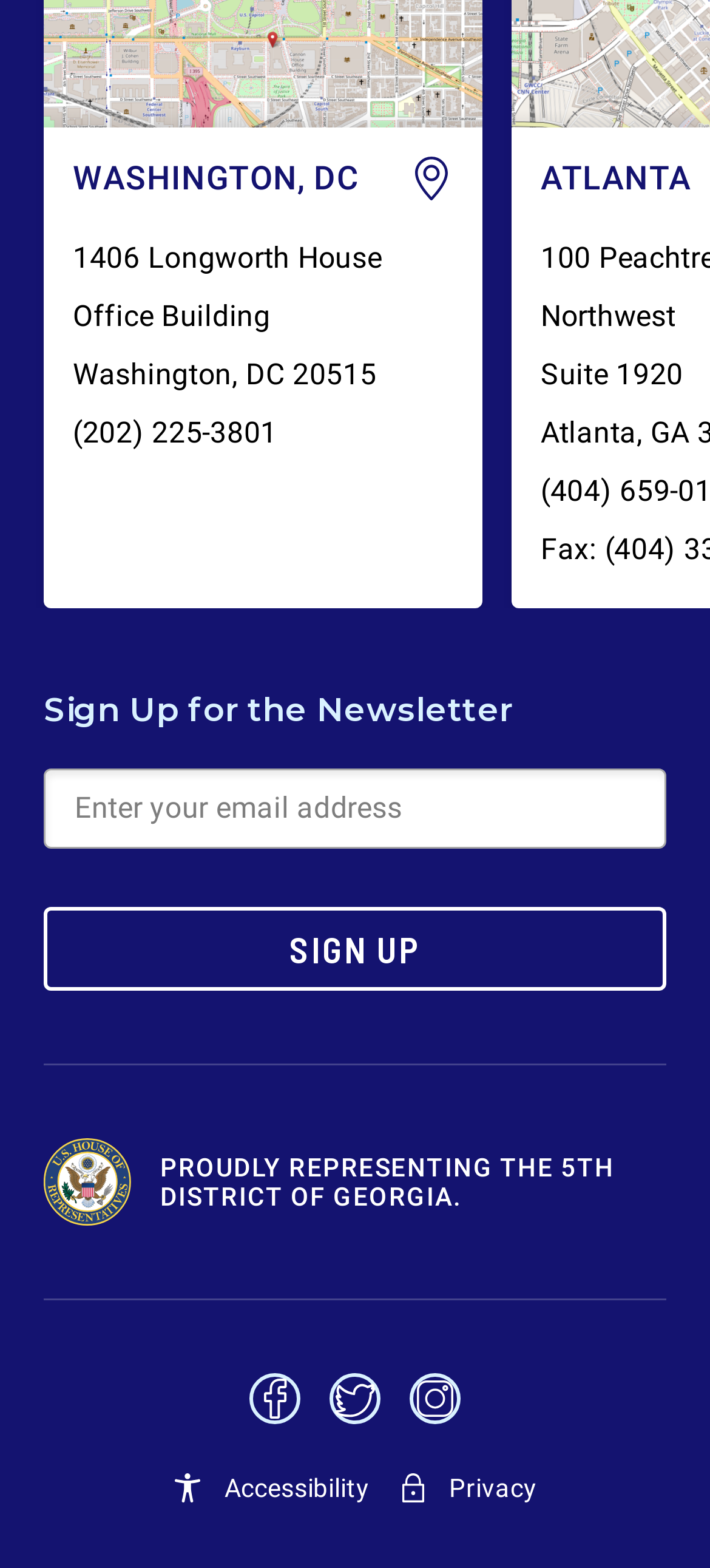Given the webpage screenshot, identify the bounding box of the UI element that matches this description: "(202) 225-3801".

[0.103, 0.265, 0.391, 0.287]